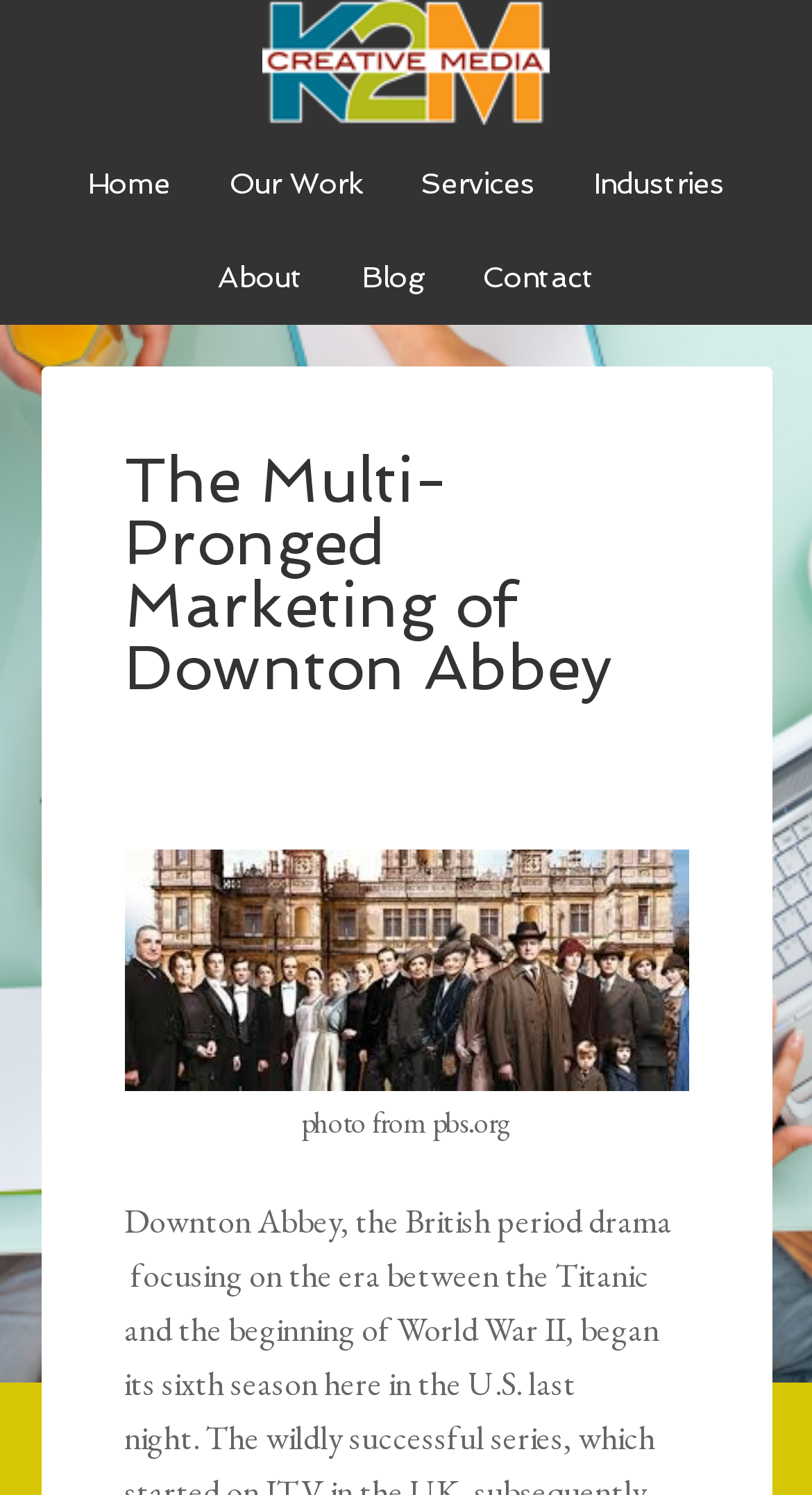Is the image a screenshot from the TV series?
Refer to the image and provide a thorough answer to the question.

The image on the webpage is described as 'photo from pbs.org', but it is not clear whether the image is a screenshot from the TV series Downton Abbey or a promotional image. Further context is needed to determine the nature of the image.